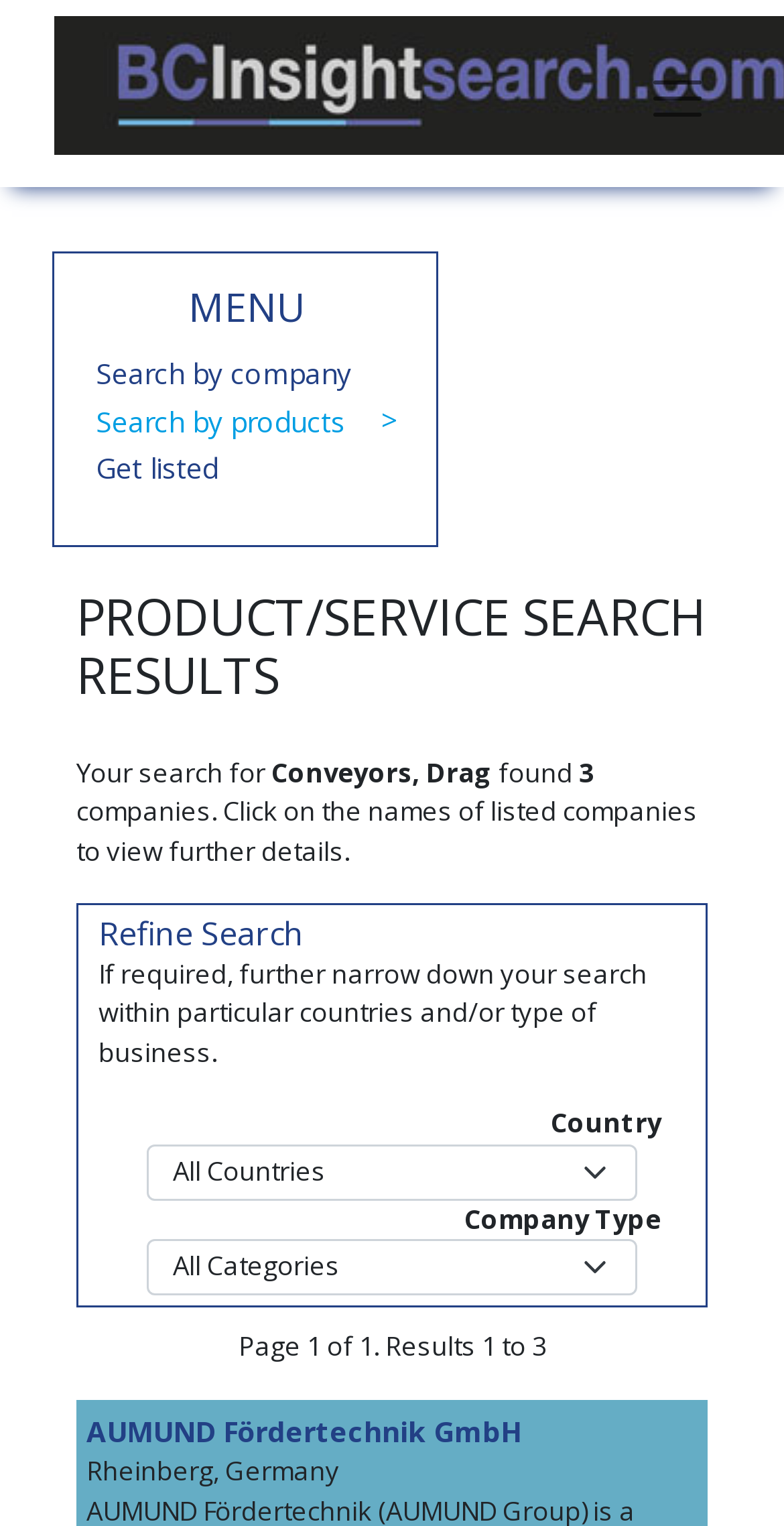Locate the bounding box of the UI element with the following description: "aria-label="Toggle navigation"".

[0.795, 0.039, 0.933, 0.084]